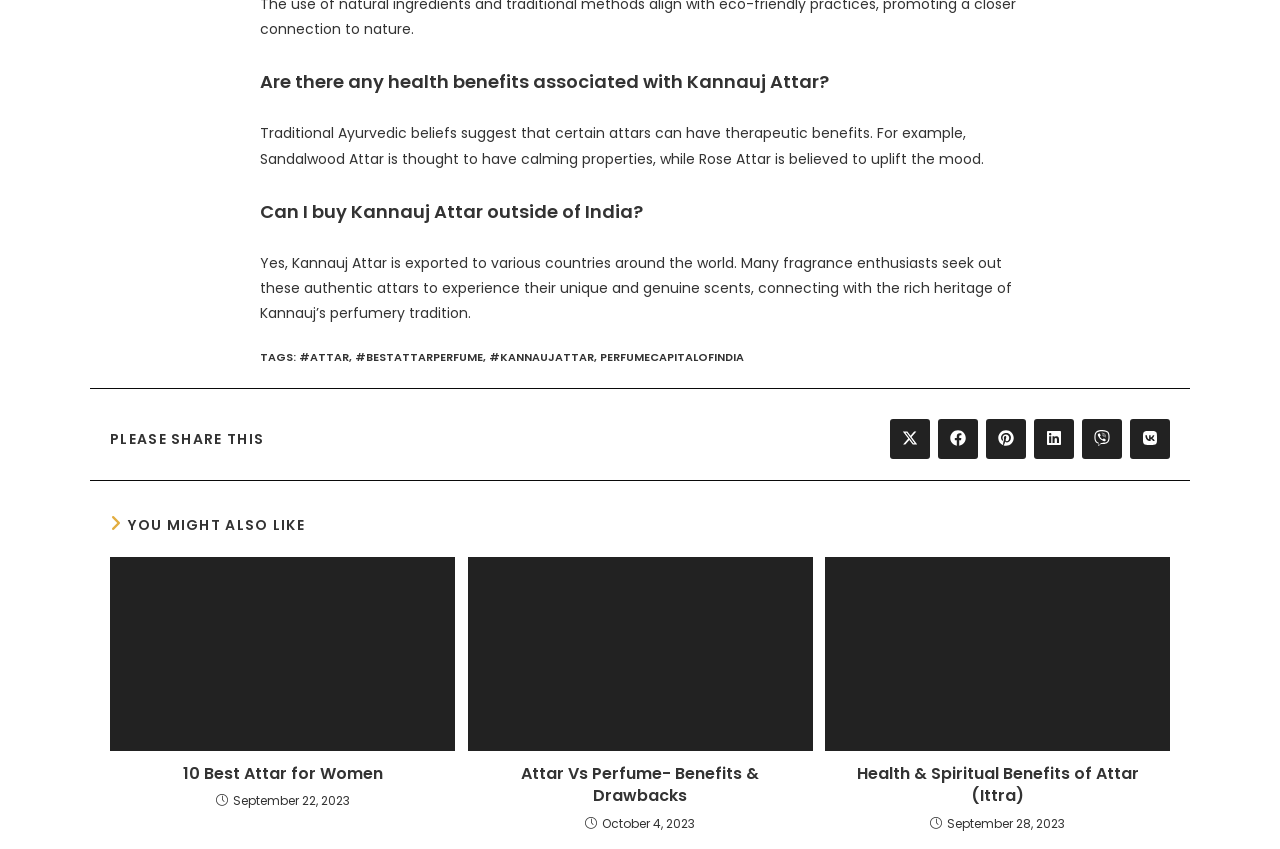Please determine the bounding box coordinates of the area that needs to be clicked to complete this task: 'Read more about the article Health & Spiritual Benefits of Attar (Ittra)'. The coordinates must be four float numbers between 0 and 1, formatted as [left, top, right, bottom].

[0.645, 0.656, 0.914, 0.885]